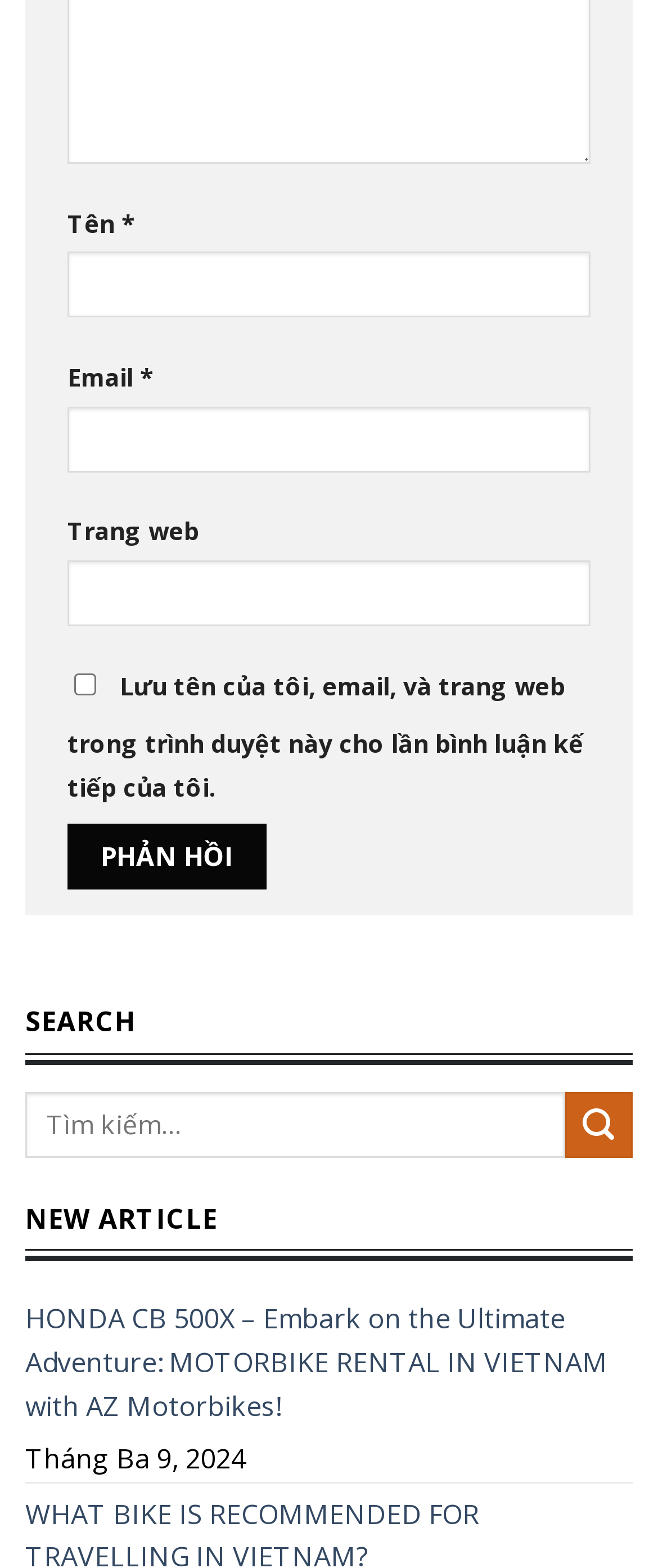Please identify the bounding box coordinates of the clickable area that will fulfill the following instruction: "enter your name". The coordinates should be in the format of four float numbers between 0 and 1, i.e., [left, top, right, bottom].

[0.103, 0.161, 0.897, 0.203]